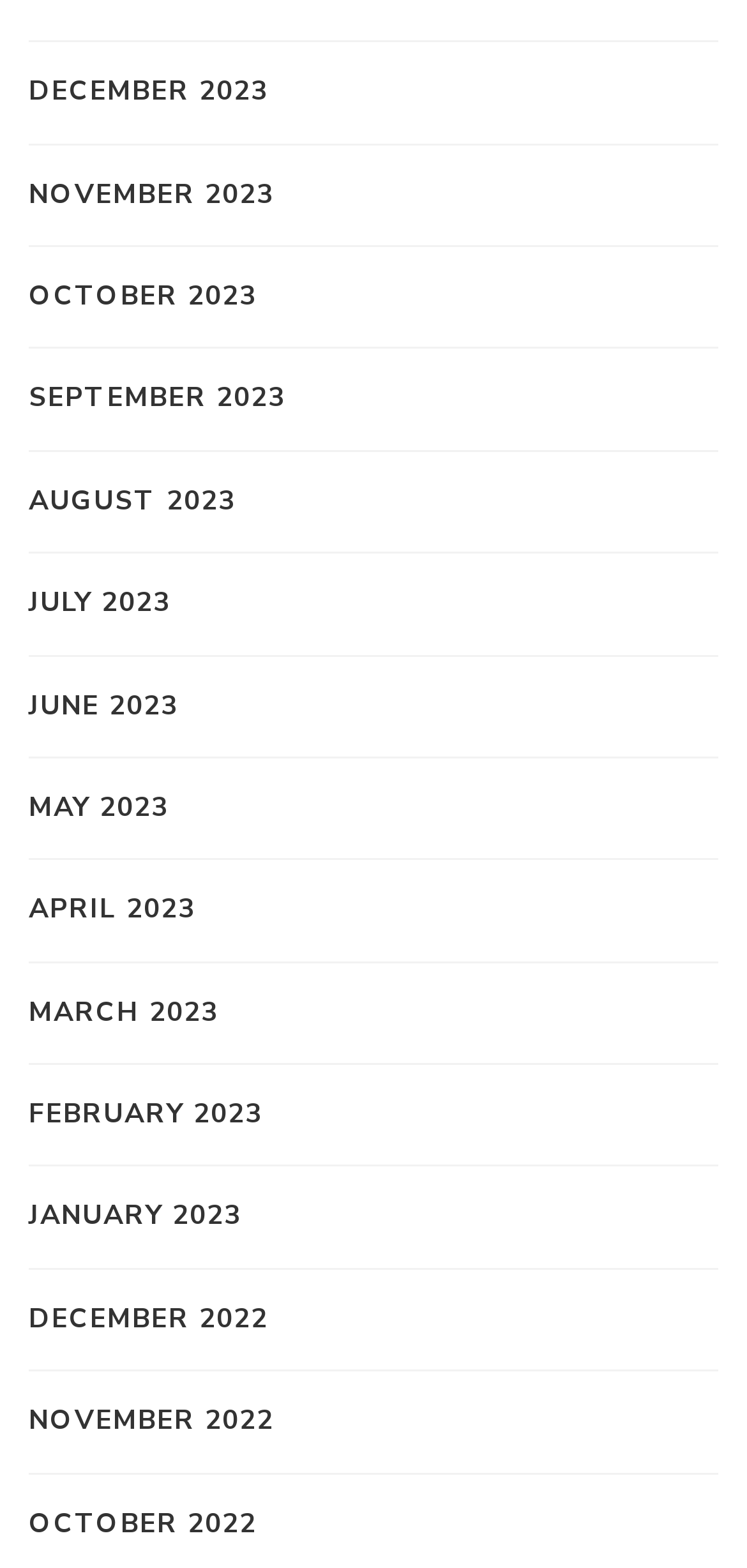Highlight the bounding box coordinates of the element you need to click to perform the following instruction: "view june 2023."

[0.038, 0.437, 0.238, 0.464]